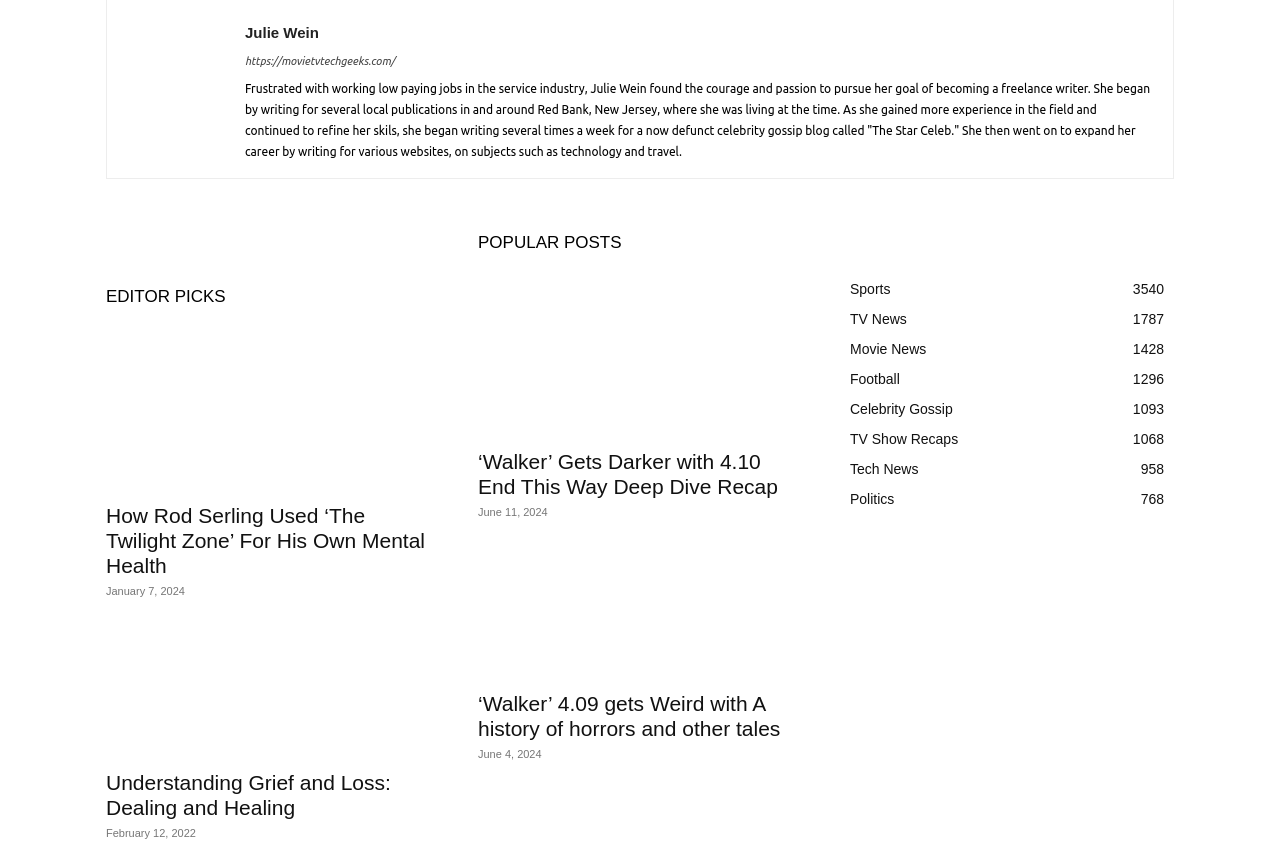Determine the bounding box coordinates (top-left x, top-left y, bottom-right x, bottom-right y) of the UI element described in the following text: 01274 200112

None